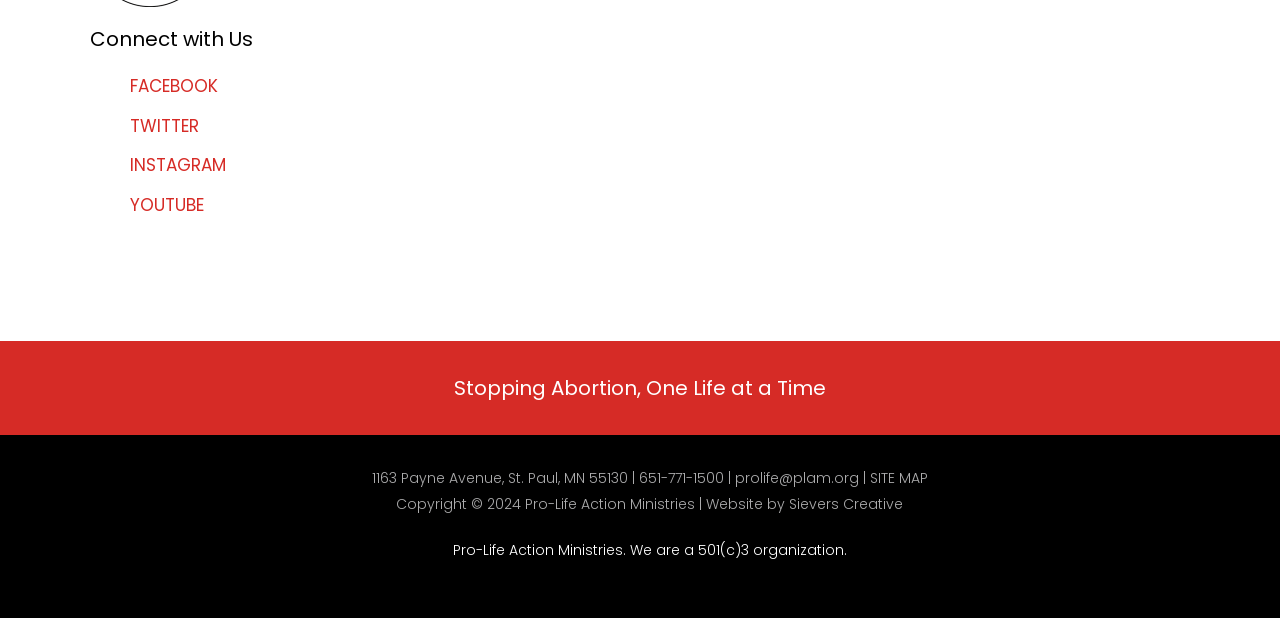Determine the bounding box coordinates for the area that should be clicked to carry out the following instruction: "View the site map".

[0.679, 0.758, 0.725, 0.79]